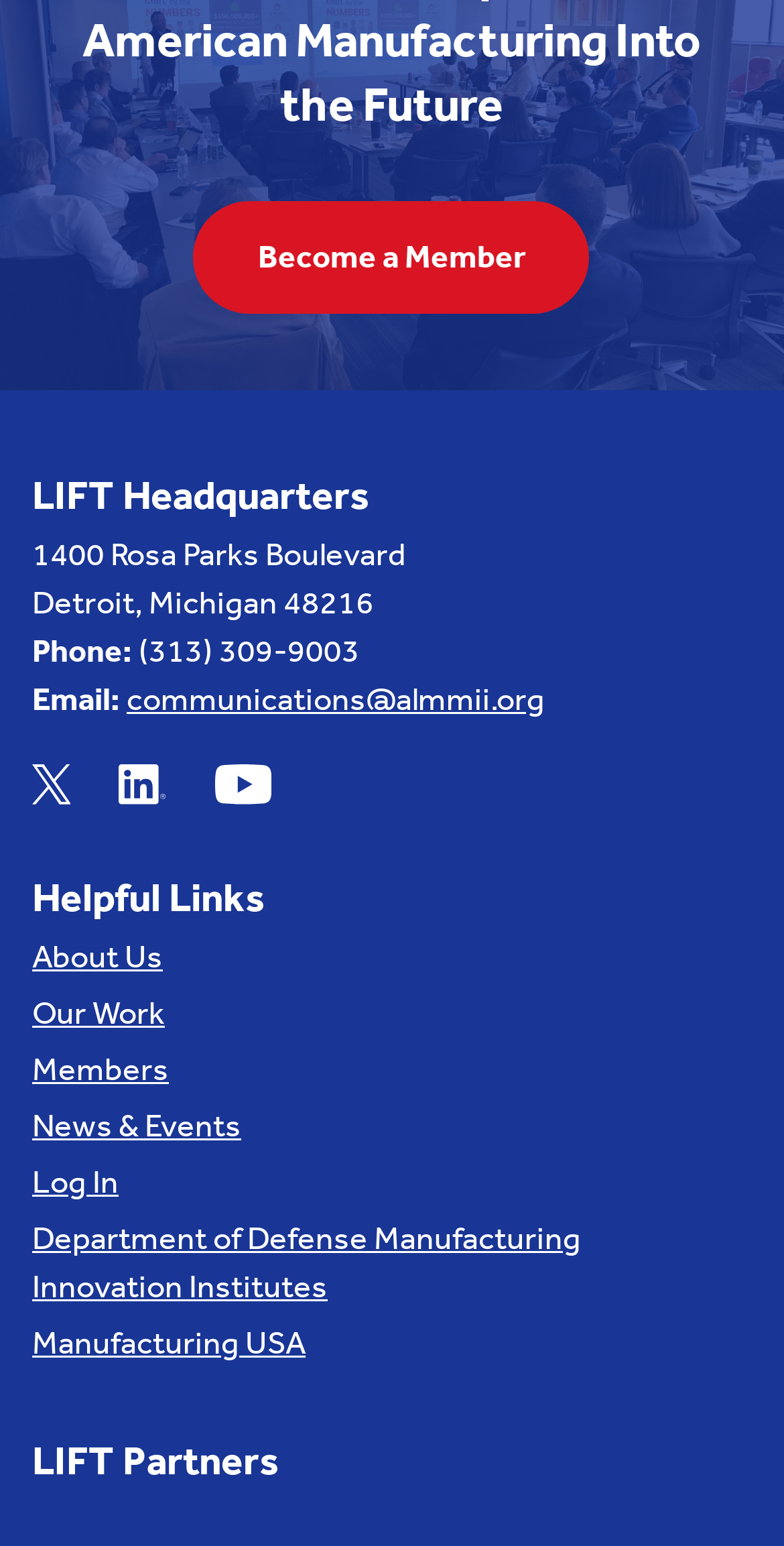What is the section title above the links 'About Us', 'Our Work', etc.?
Based on the visual details in the image, please answer the question thoroughly.

I found the section title by looking at the heading element above the links 'About Us', 'Our Work', etc., which is 'Helpful Links'.